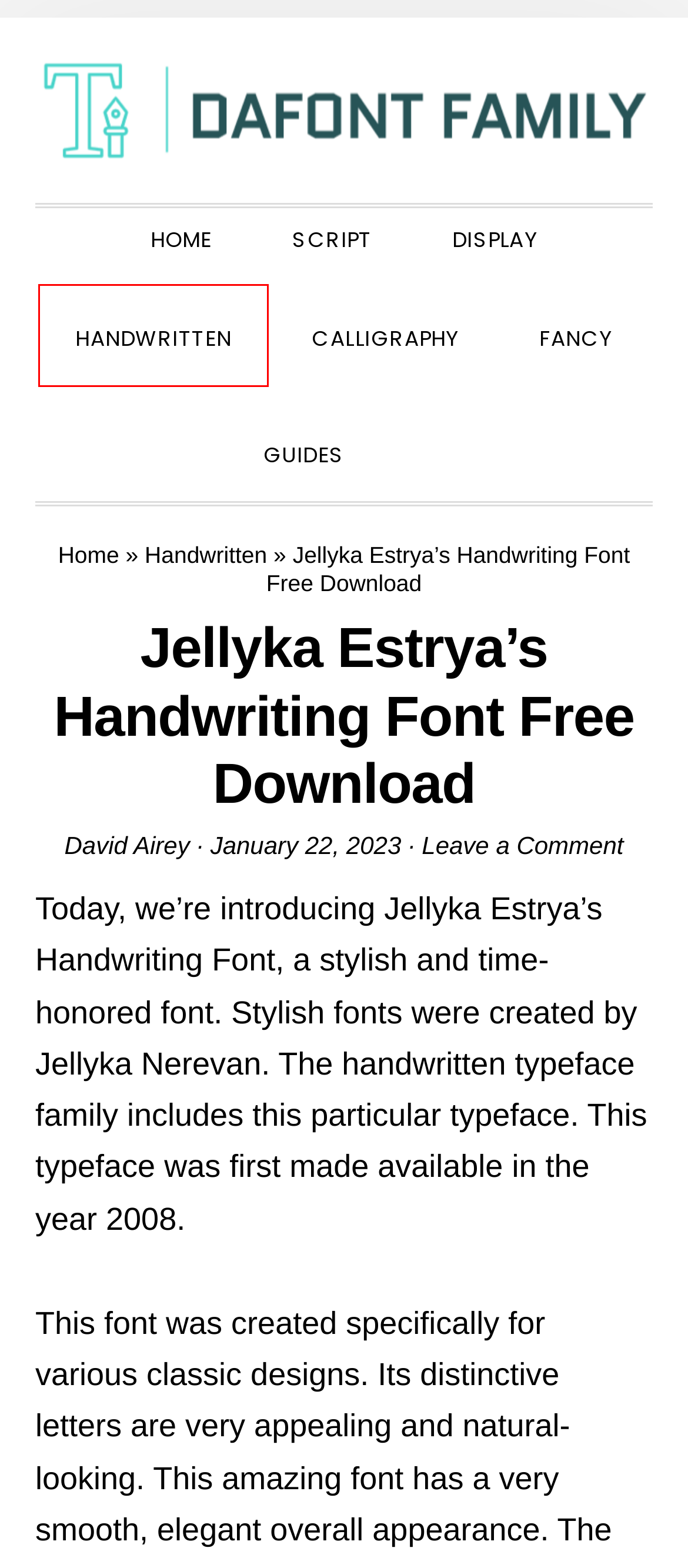You have a screenshot of a webpage with a red bounding box around an element. Select the webpage description that best matches the new webpage after clicking the element within the red bounding box. Here are the descriptions:
A. Fancy Fonts Free Download
B. Ikaros Font Free Download
C. Dafont Family - Download Fonts
D. Compacta Bt Bold Font Free Download
E. Lhf Convecta Base Font Free Download
F. The Light Font Free Download
G. Old London Font Free Download
H. Handwritten Fonts Free Download

H